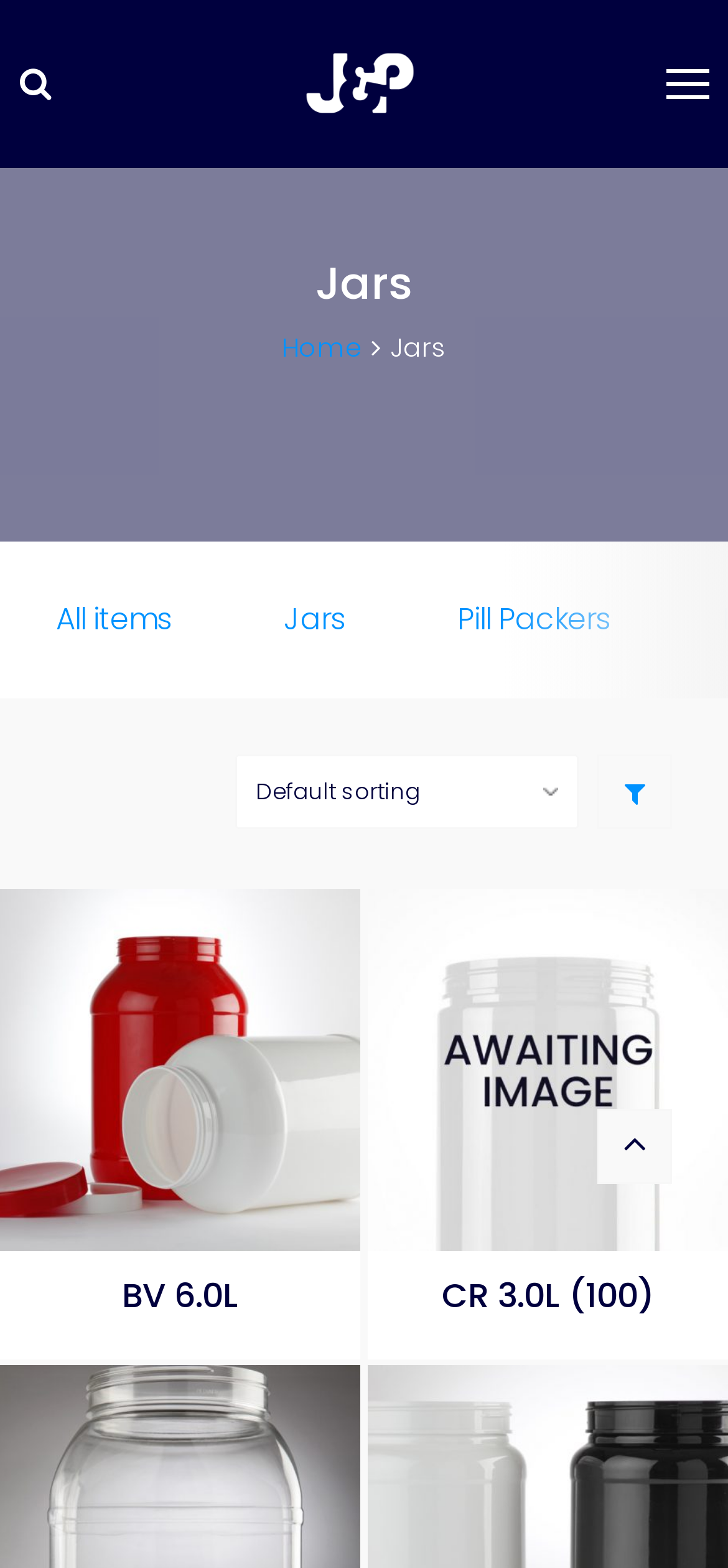Please locate the bounding box coordinates for the element that should be clicked to achieve the following instruction: "check CR 3.0L (100)". Ensure the coordinates are given as four float numbers between 0 and 1, i.e., [left, top, right, bottom].

[0.607, 0.81, 0.899, 0.84]